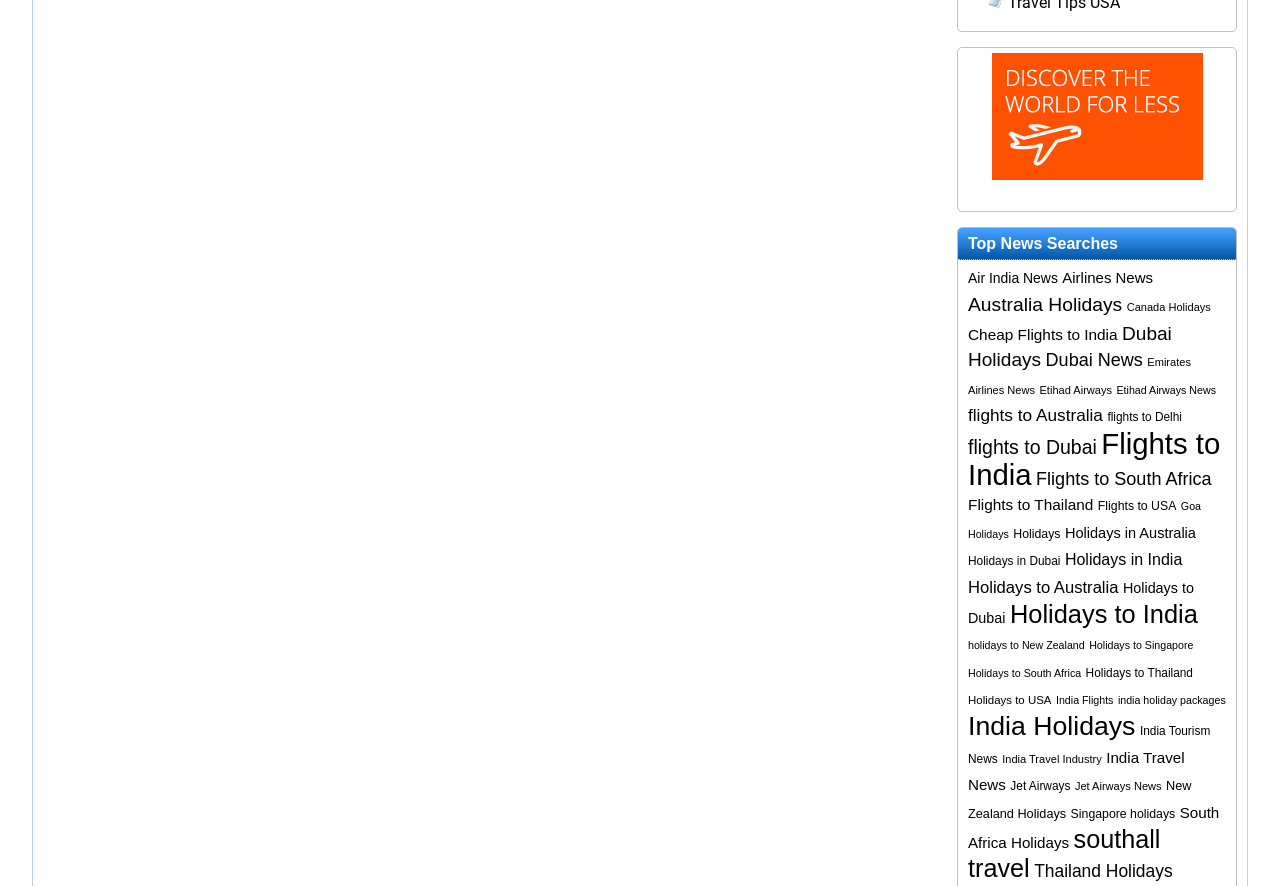What is the most popular holiday destination?
Please respond to the question with a detailed and informative answer.

Based on the number of links related to each destination, India appears to be the most popular holiday destination, with 103 items listed under 'Holidays to India'.